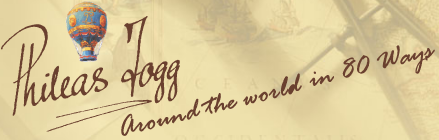What type of material is the background likely to be?
Could you answer the question with a detailed and thorough explanation?

The caption suggests that the background is likely a vintage map or parchment, hinting at world travel and discovery.